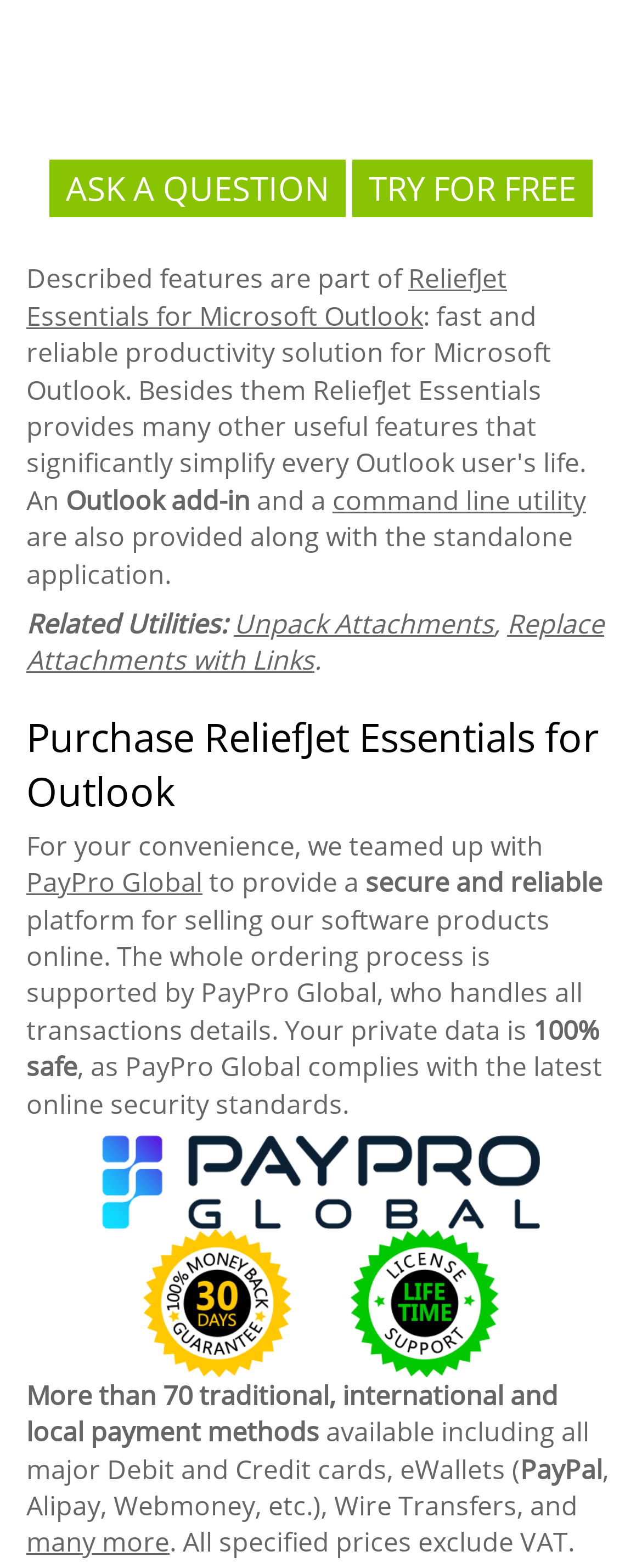Provide a brief response to the question below using a single word or phrase: 
What is the purpose of PayPro Global?

Provide a secure platform